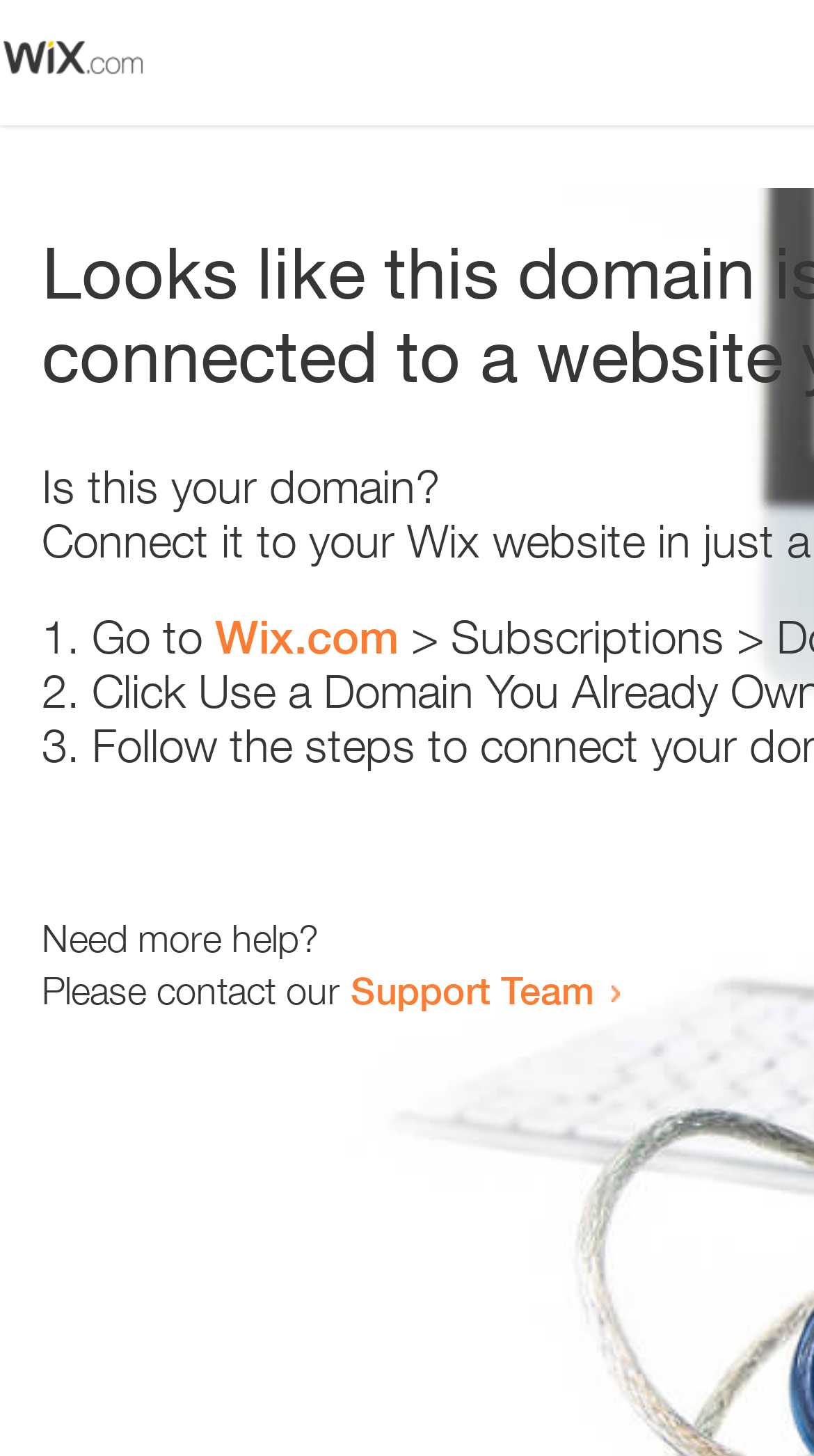Using the webpage screenshot, locate the HTML element that fits the following description and provide its bounding box: "Support Team".

[0.431, 0.664, 0.731, 0.696]